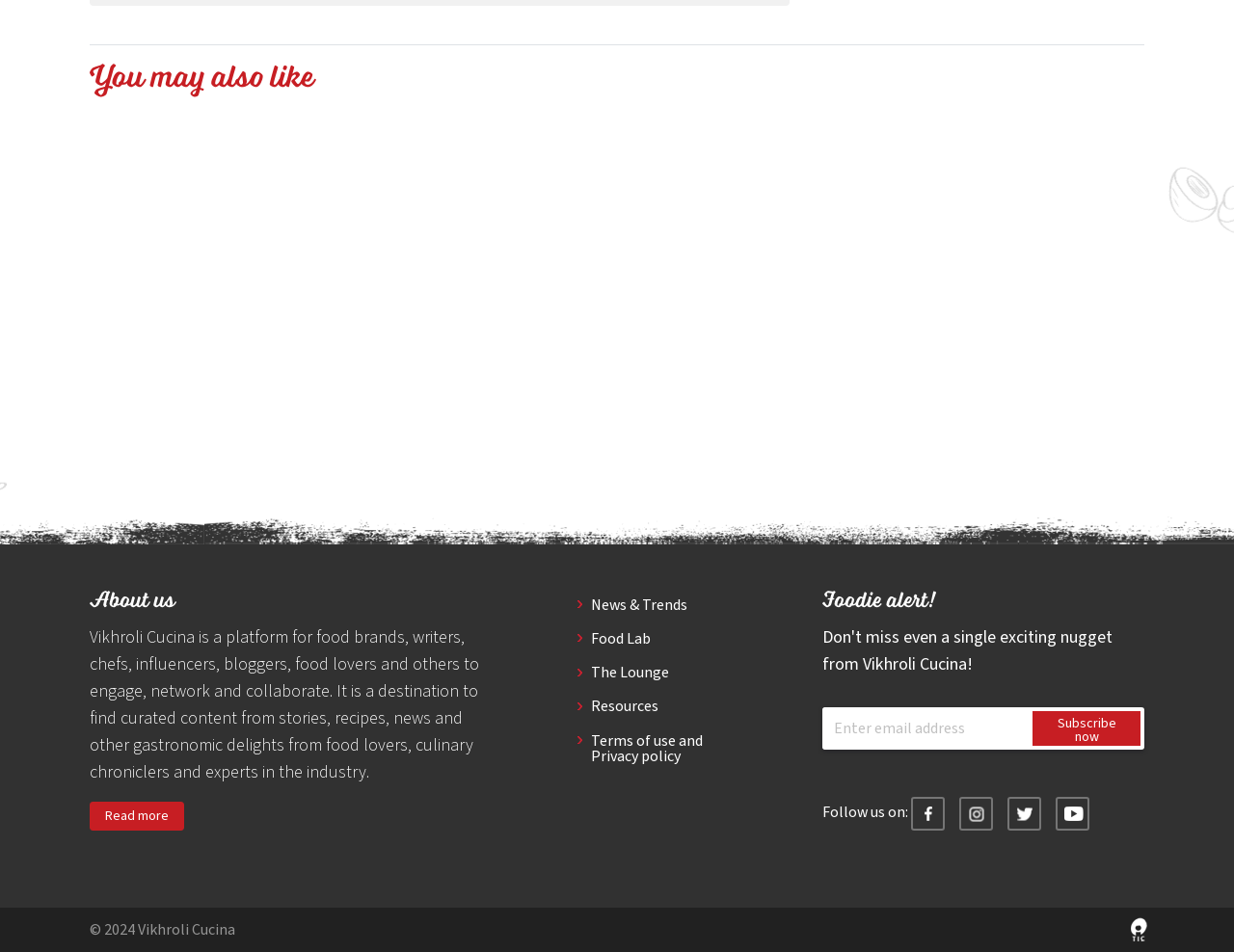Identify the bounding box coordinates of the specific part of the webpage to click to complete this instruction: "View the recipe 'Quick chia seed meal makeovers'".

[0.084, 0.437, 0.248, 0.487]